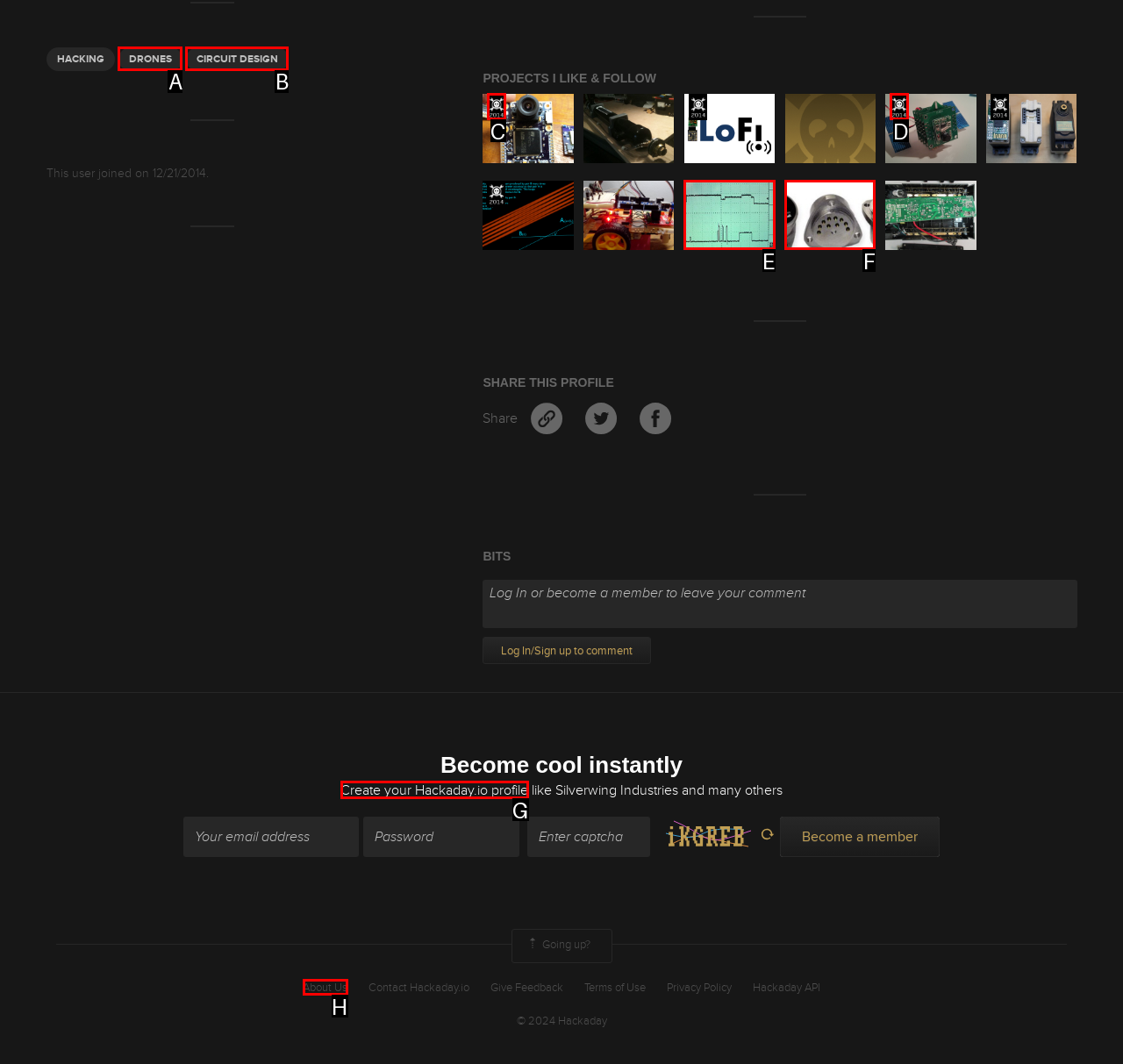Choose the option that best matches the description: drones
Indicate the letter of the matching option directly.

A